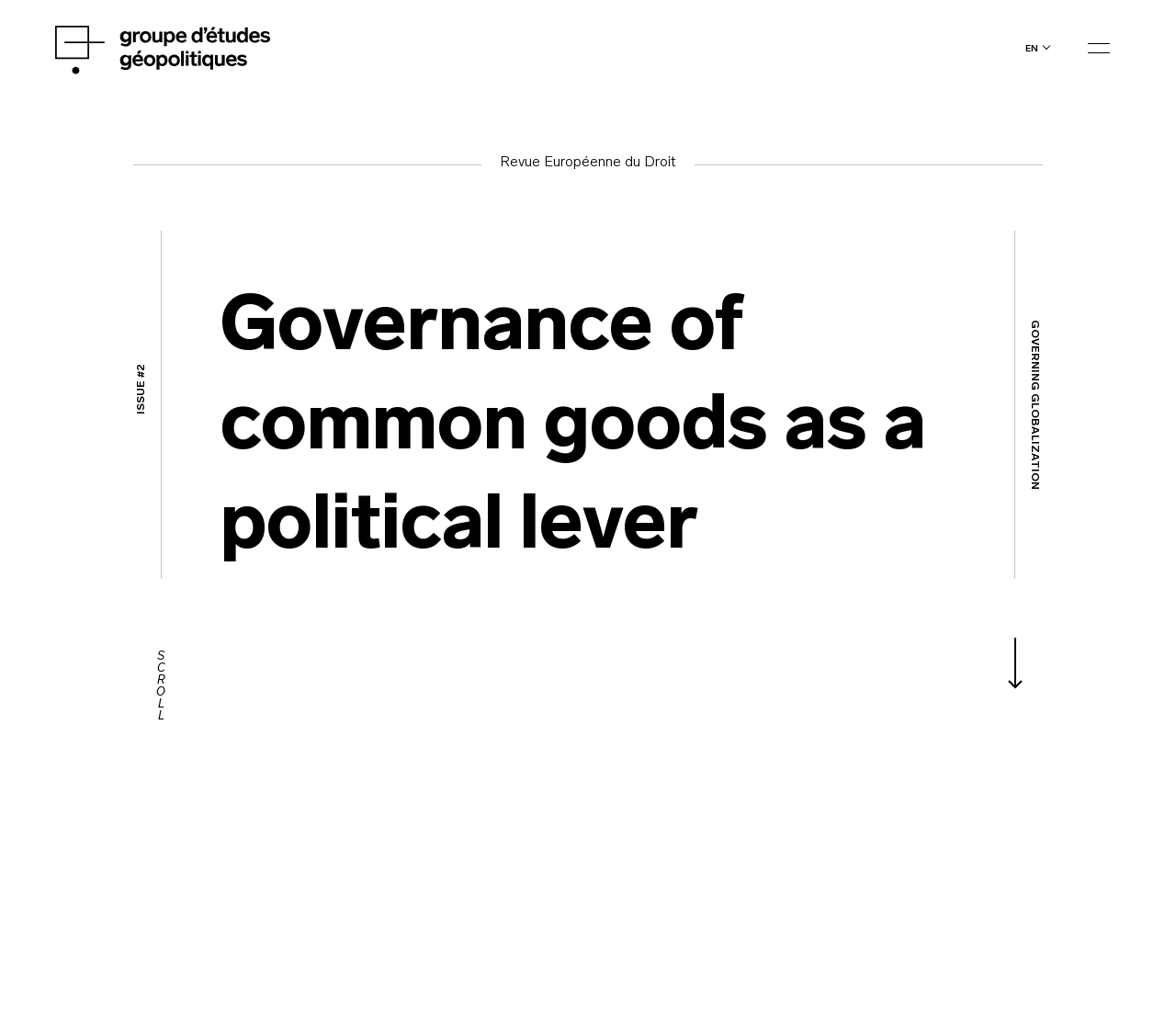Given the description "Governing Globalization", provide the bounding box coordinates of the corresponding UI element.

[0.203, 0.214, 0.275, 0.239]